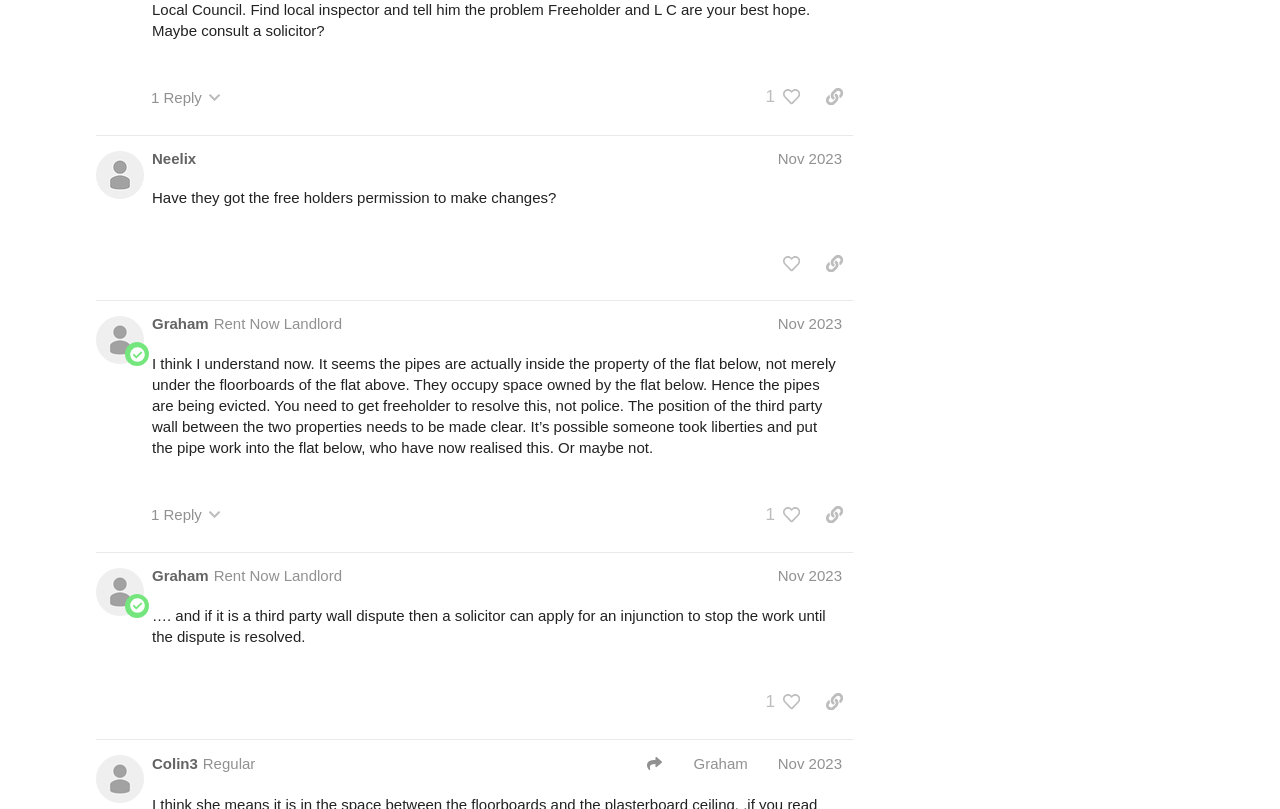Who wrote the latest post?
Please describe in detail the information shown in the image to answer the question.

I looked at the headings of each post and found the latest one to be 'Colin3 Regular Graham Nov 2023', which indicates that Colin3 wrote the latest post.